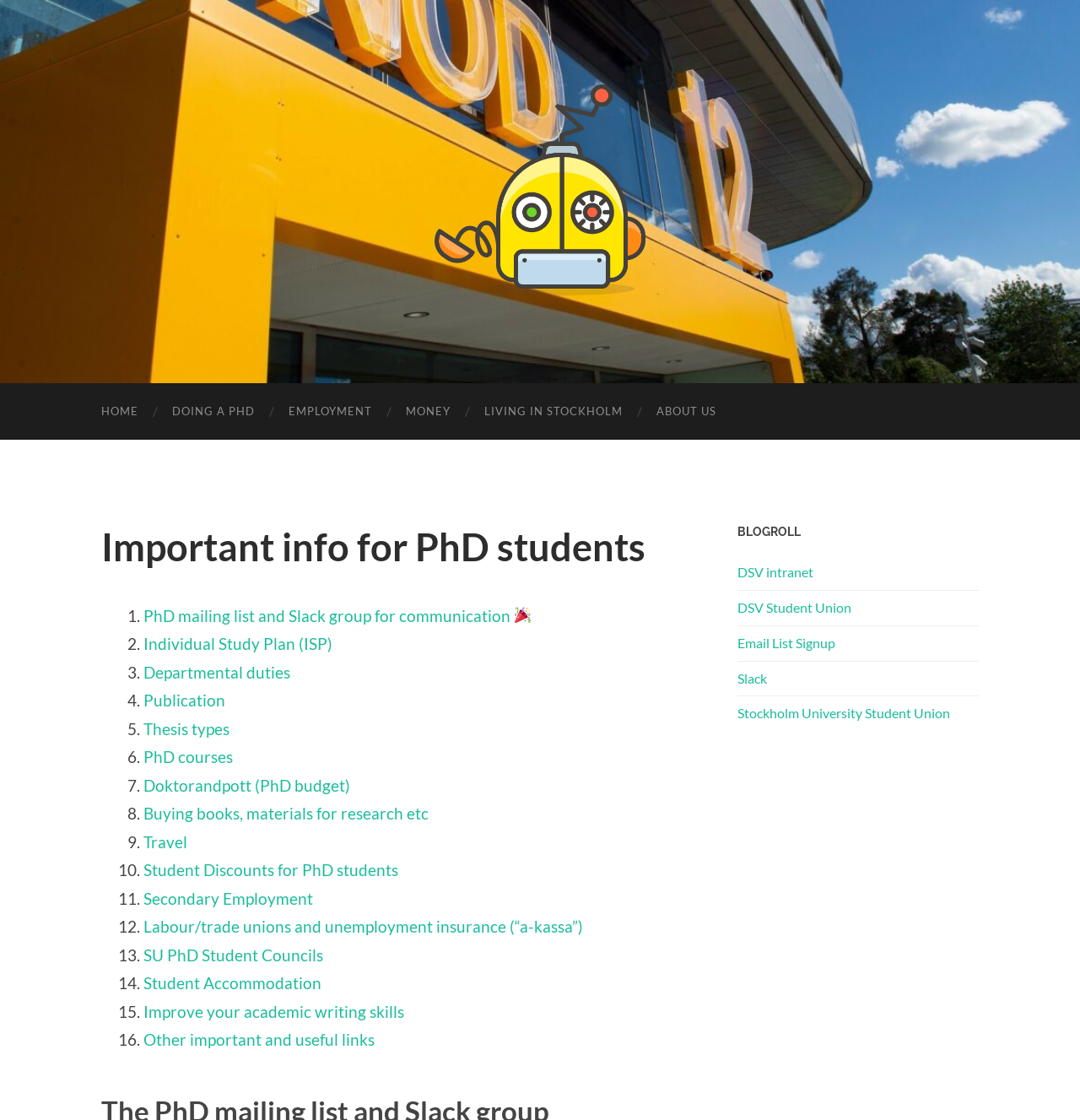Determine the bounding box coordinates of the element's region needed to click to follow the instruction: "View Individual Study Plan (ISP)". Provide these coordinates as four float numbers between 0 and 1, formatted as [left, top, right, bottom].

[0.133, 0.566, 0.308, 0.583]